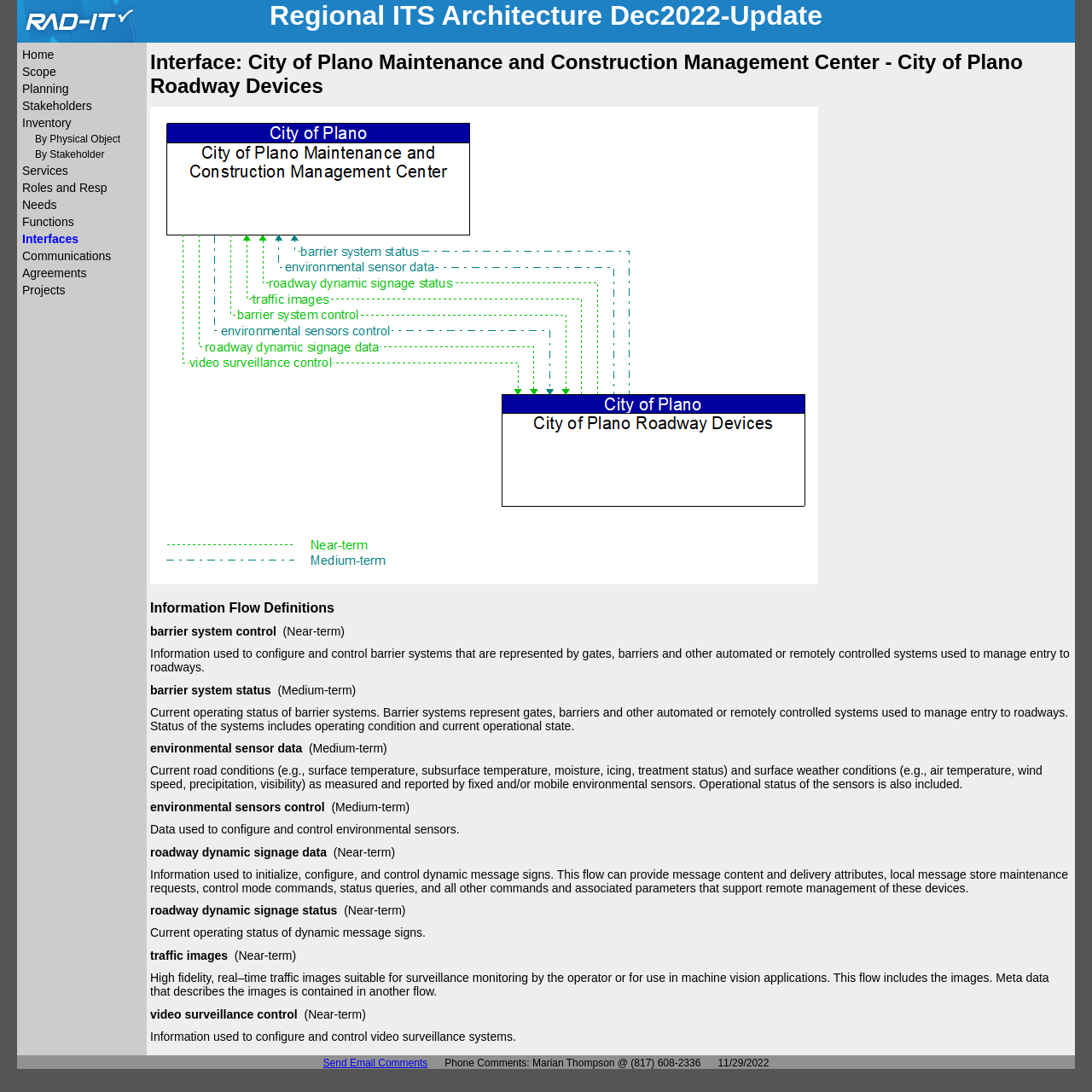Based on the description "PAGA", find the bounding box of the specified UI element.

None